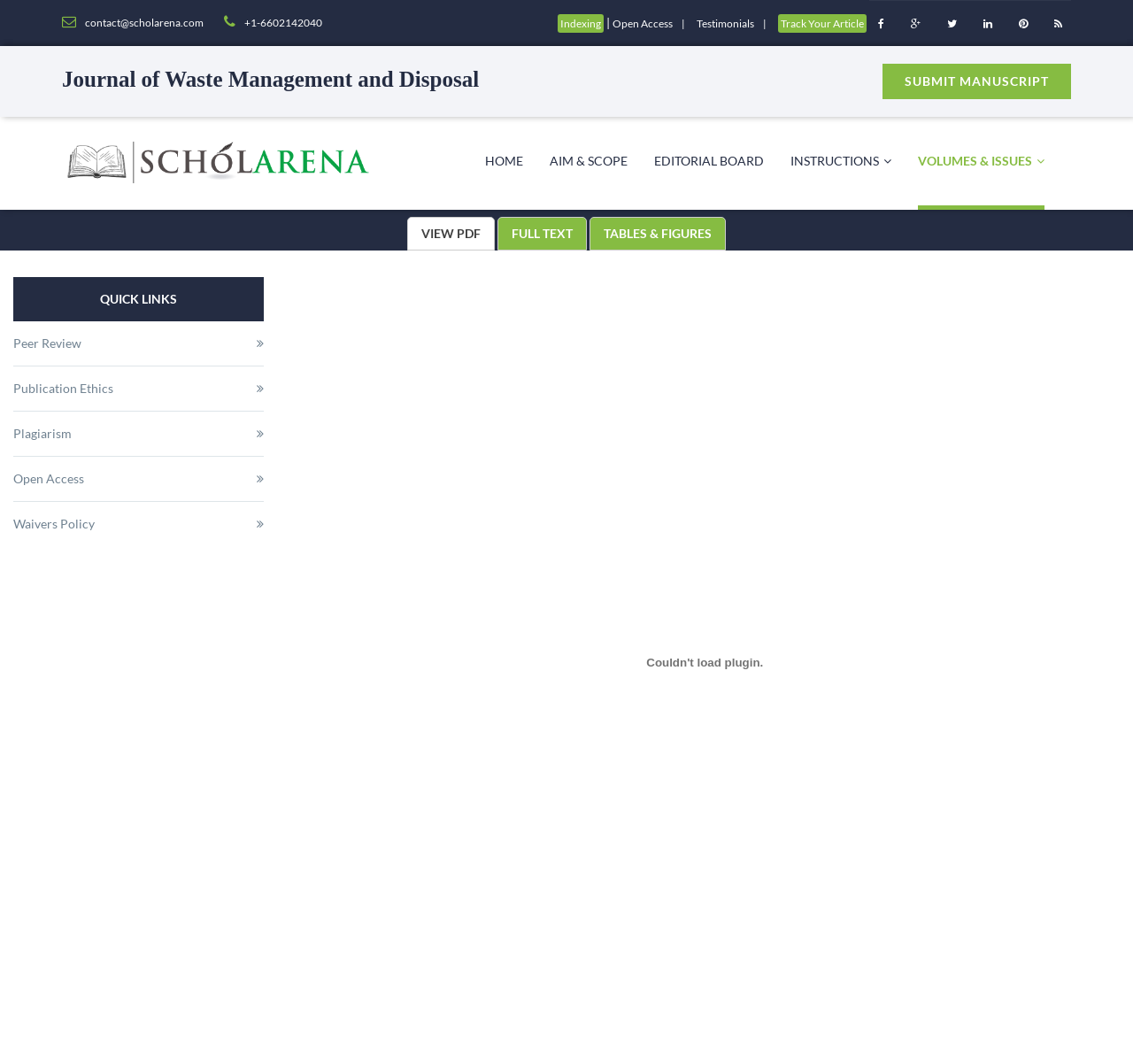Based on the image, give a detailed response to the question: What is the contact email of the journal?

I found the answer by looking at the link element with the text ' contact@scholarena.com' which is located at the top of the webpage.